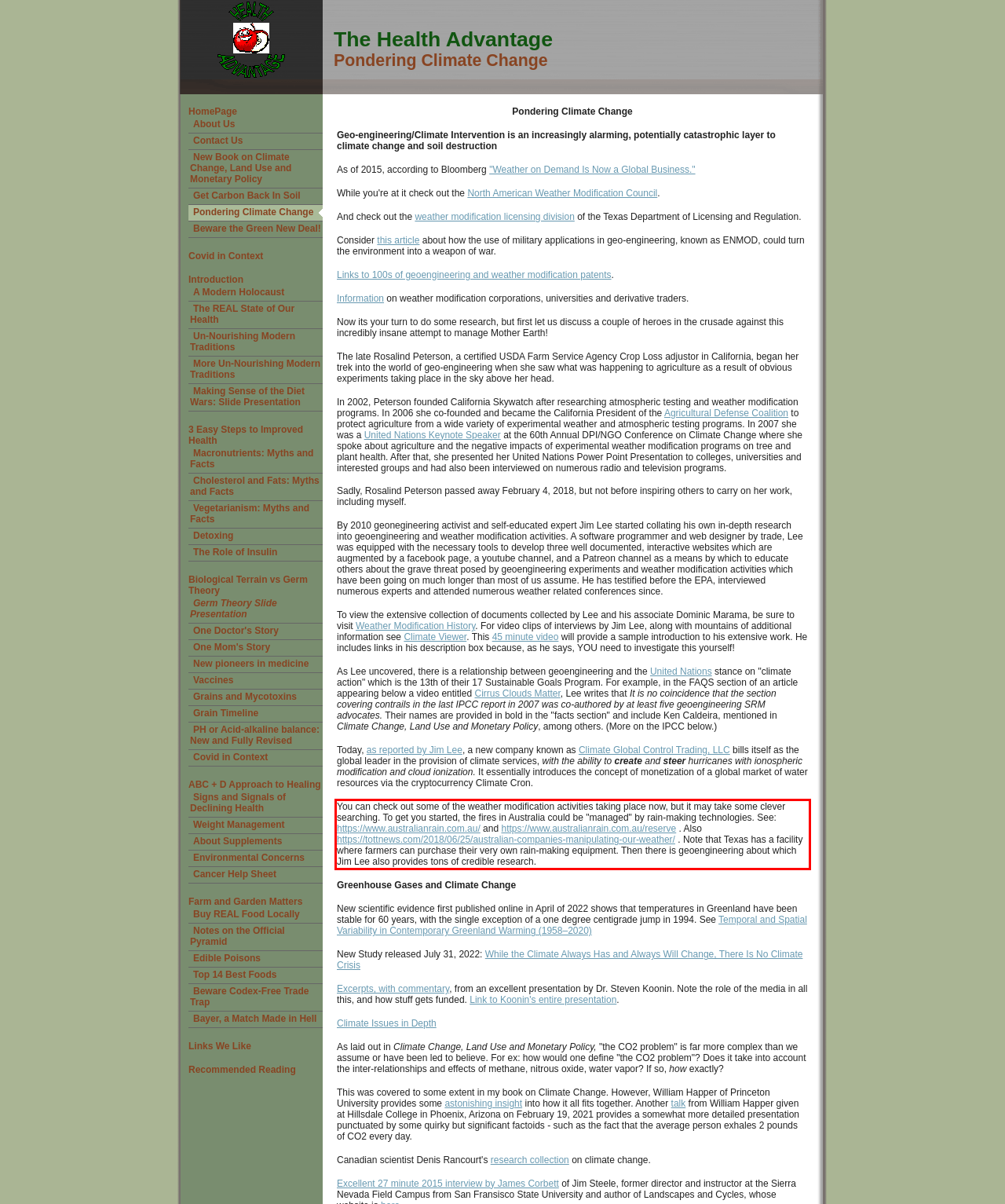Examine the webpage screenshot and use OCR to obtain the text inside the red bounding box.

You can check out some of the weather modification activities taking place now, but it may take some clever searching. To get you started, the fires in Australia could be "managed" by rain-making technologies. See: https://www.australianrain.com.au/ and https://www.australianrain.com.au/reserve . Also https://tottnews.com/2018/06/25/australian-companies-manipulating-our-weather/ . Note that Texas has a facility where farmers can purchase their very own rain-making equipment. Then there is geoengineering about which Jim Lee also provides tons of credible research.